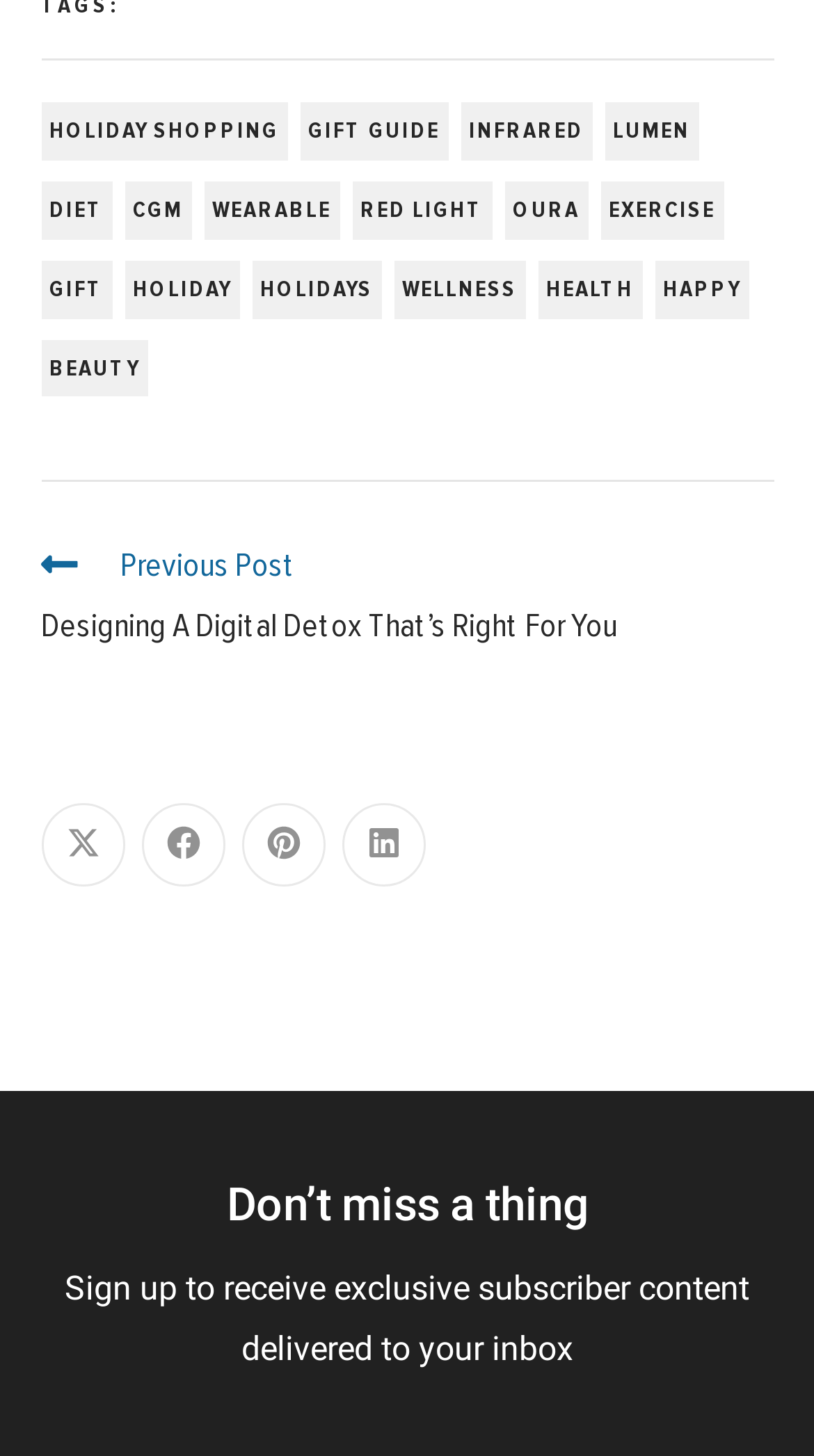How many links are in the top navigation bar?
Based on the visual content, answer with a single word or a brief phrase.

5